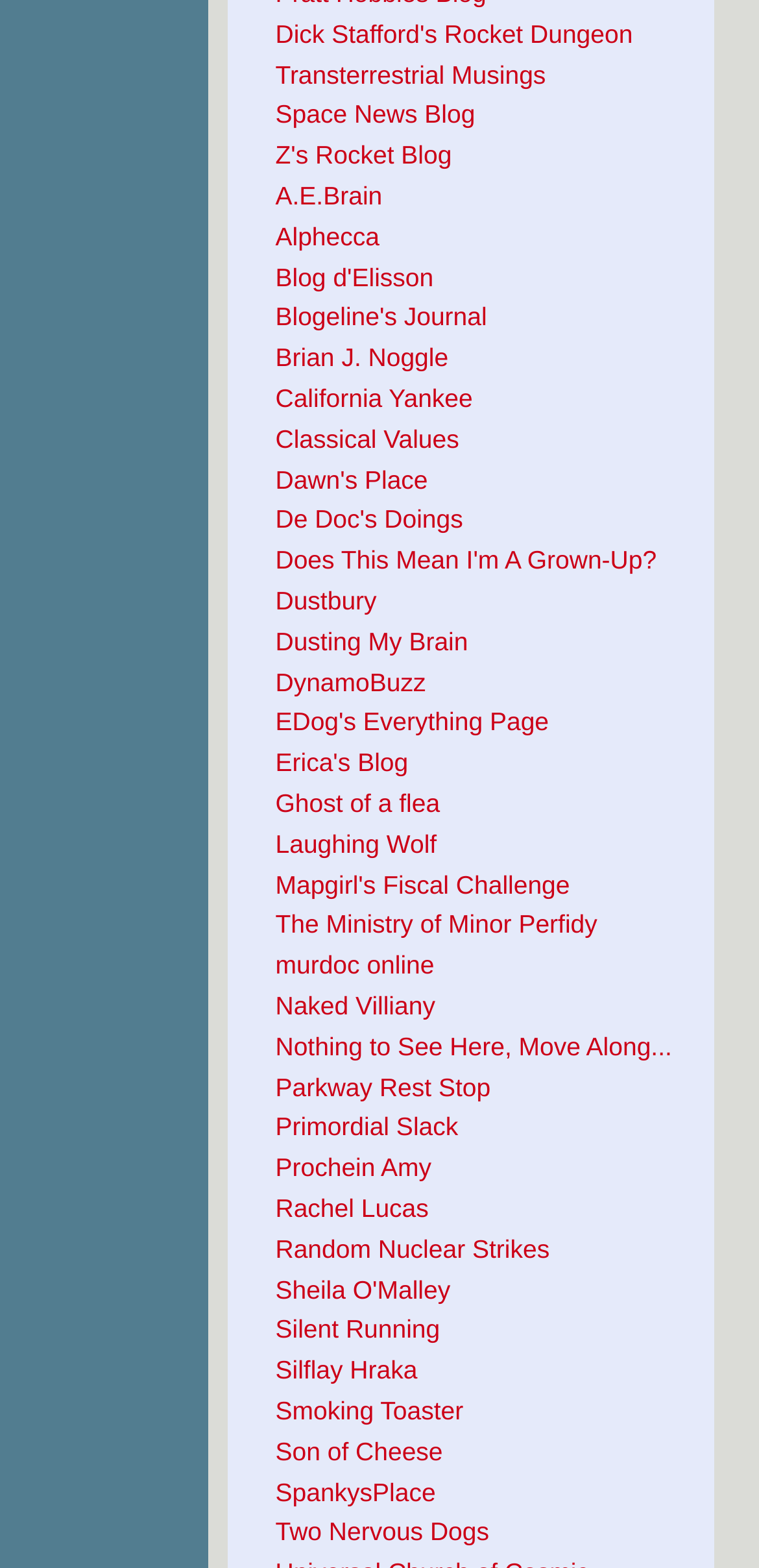Locate the bounding box coordinates of the clickable region necessary to complete the following instruction: "visit Dick Stafford's Rocket Dungeon". Provide the coordinates in the format of four float numbers between 0 and 1, i.e., [left, top, right, bottom].

[0.363, 0.012, 0.834, 0.031]